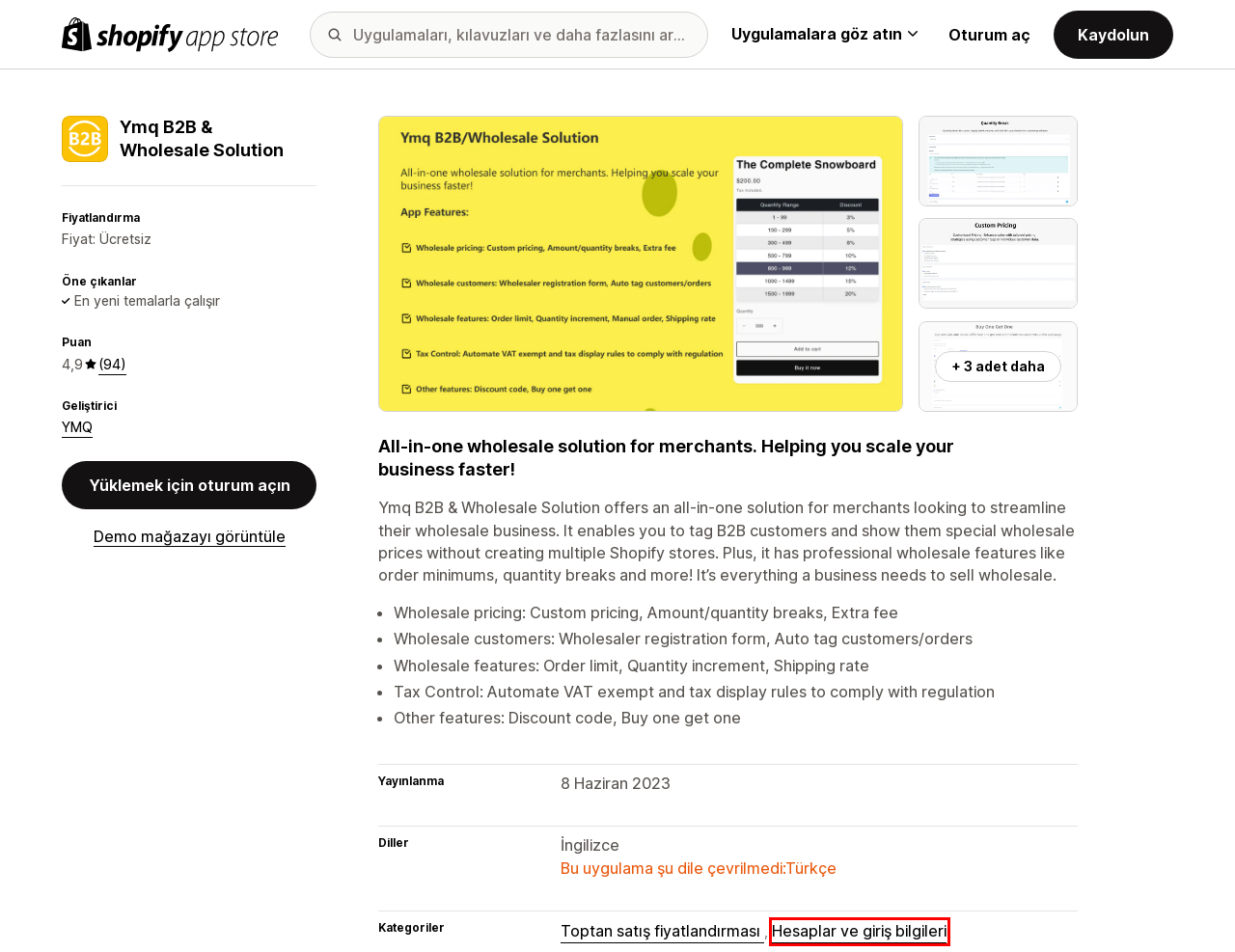You are provided with a screenshot of a webpage that includes a red rectangle bounding box. Please choose the most appropriate webpage description that matches the new webpage after clicking the element within the red bounding box. Here are the candidates:
A. Become a Shopify Partner Today - Shopify Partners
B. 2024 için en iyi Ürün satma uygulamaları - Shopify App Store
C. 2024 için en iyi Hesaplar ve giriş bilgileri uygulamaları - Shopify App Store
D. 2024 için en iyi Mağaza yönetimi uygulamaları - Shopify App Store
E. 2024 için en iyi Reklam uygulamaları - Shopify App Store
F. Shopify - Pressroom
G. 2024 için en iyi Toptan satış fiyatlandırması uygulamaları - Shopify App Store
H. privacy-policy

C